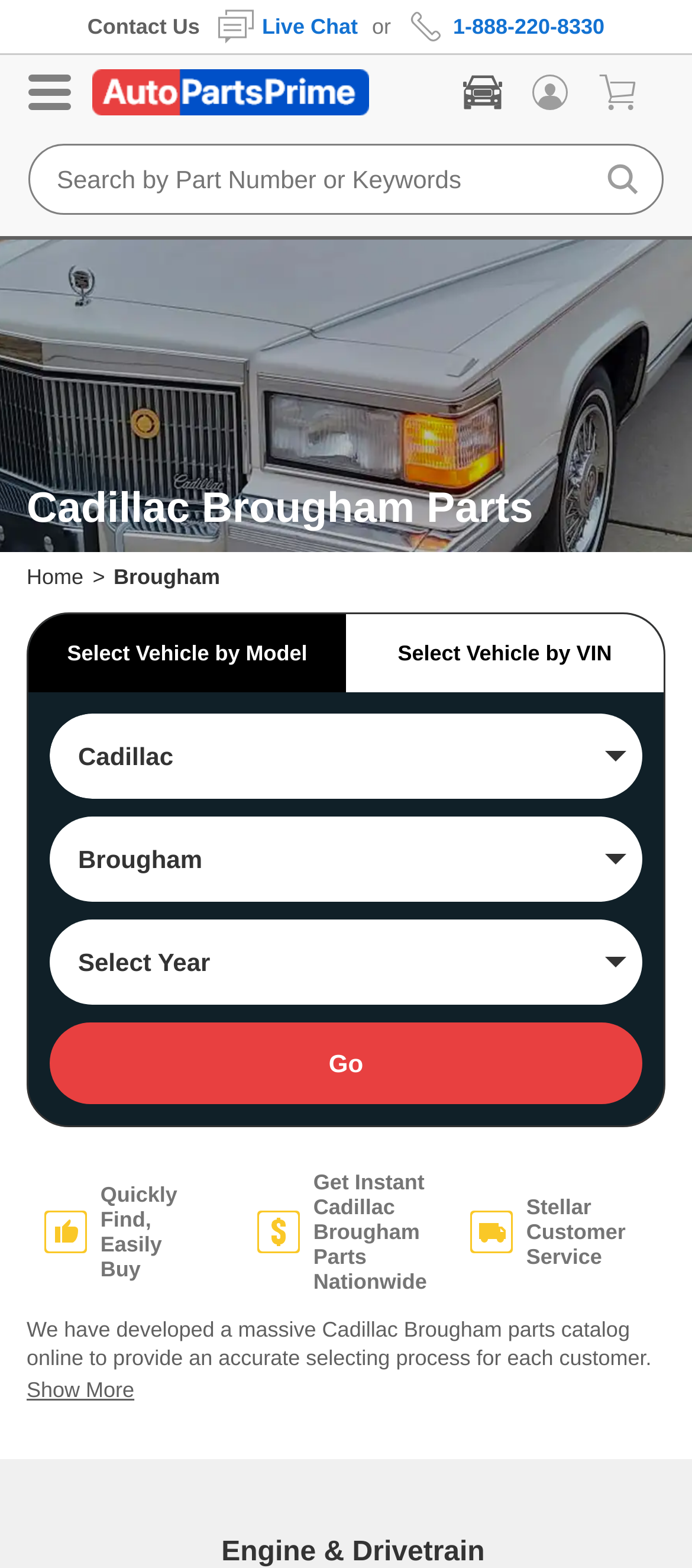What is the brand of the vehicle parts?
Respond to the question with a single word or phrase according to the image.

Cadillac